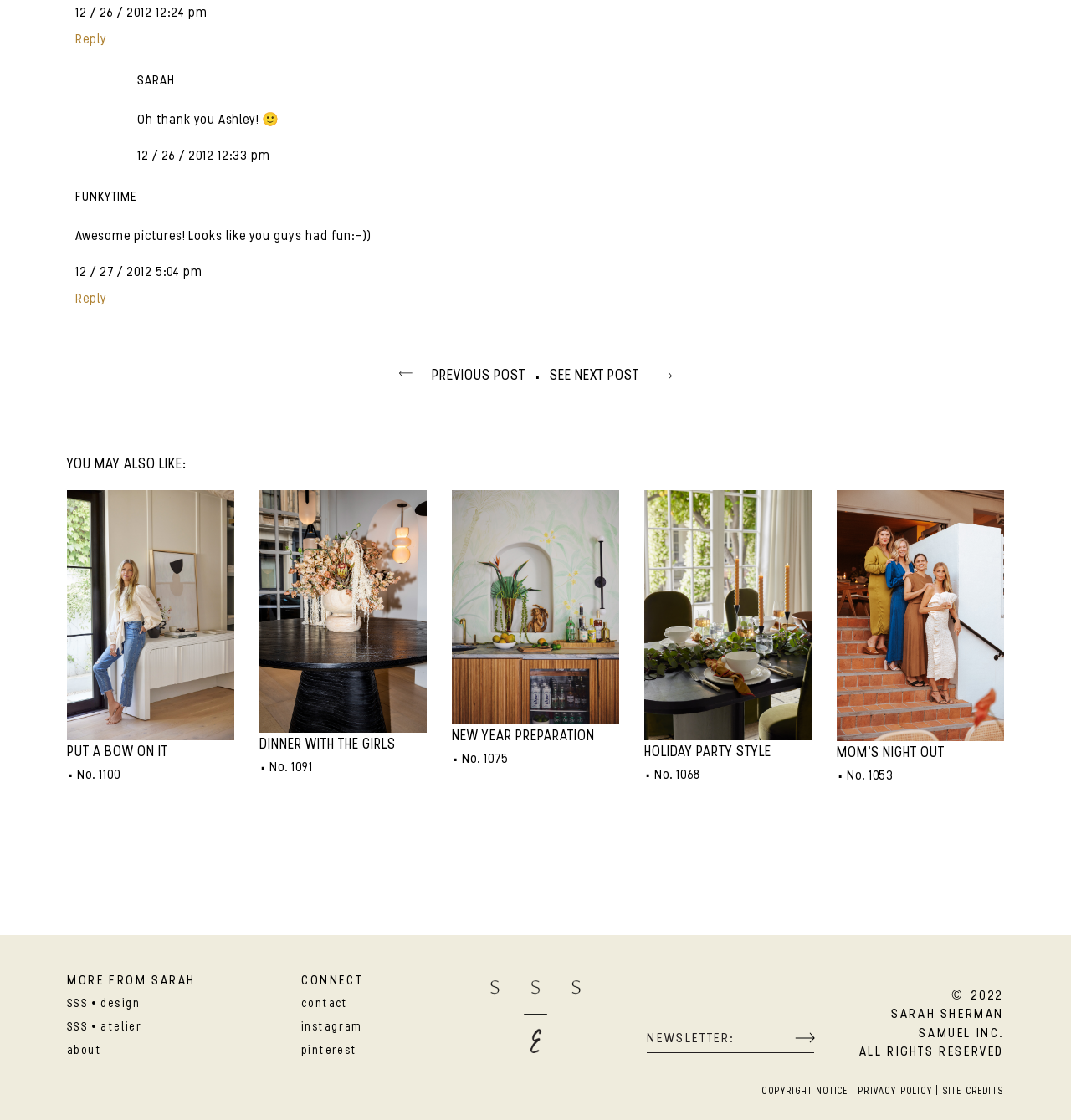Identify the coordinates of the bounding box for the element that must be clicked to accomplish the instruction: "Select Barcelona office".

None